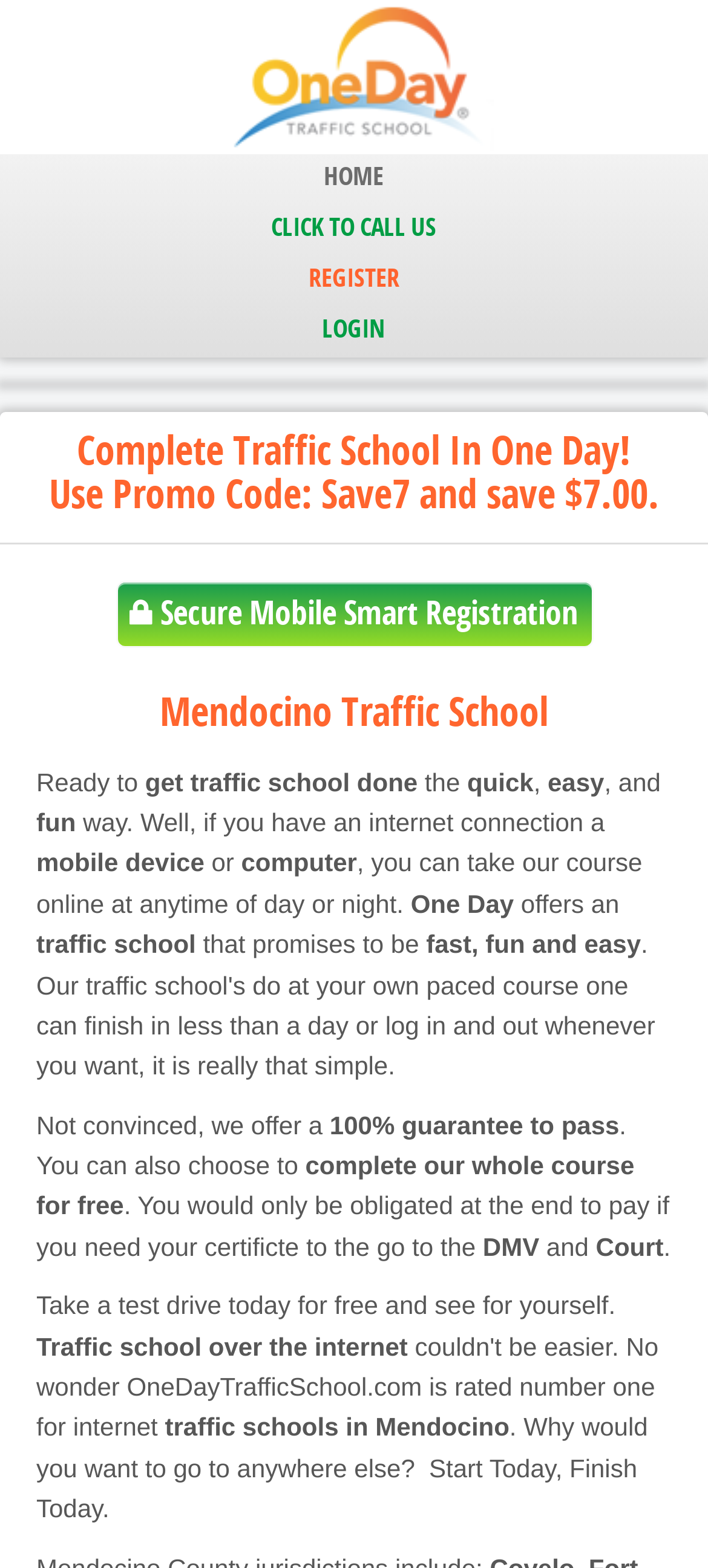Based on the element description Login, identify the bounding box coordinates for the UI element. The coordinates should be in the format (top-left x, top-left y, bottom-right x, bottom-right y) and within the 0 to 1 range.

[0.0, 0.194, 1.0, 0.227]